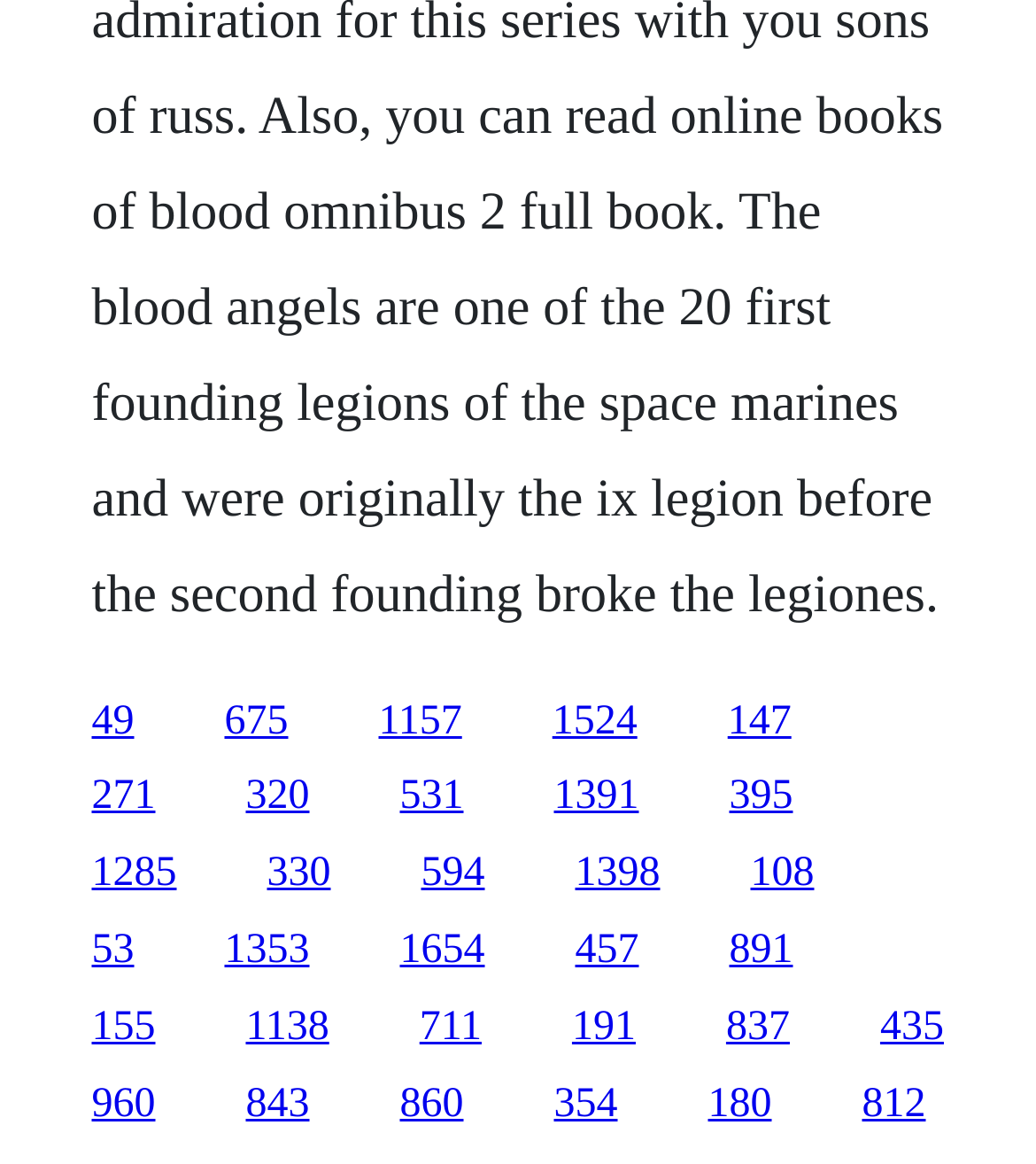Please mark the bounding box coordinates of the area that should be clicked to carry out the instruction: "access the twentieth link".

[0.088, 0.863, 0.15, 0.901]